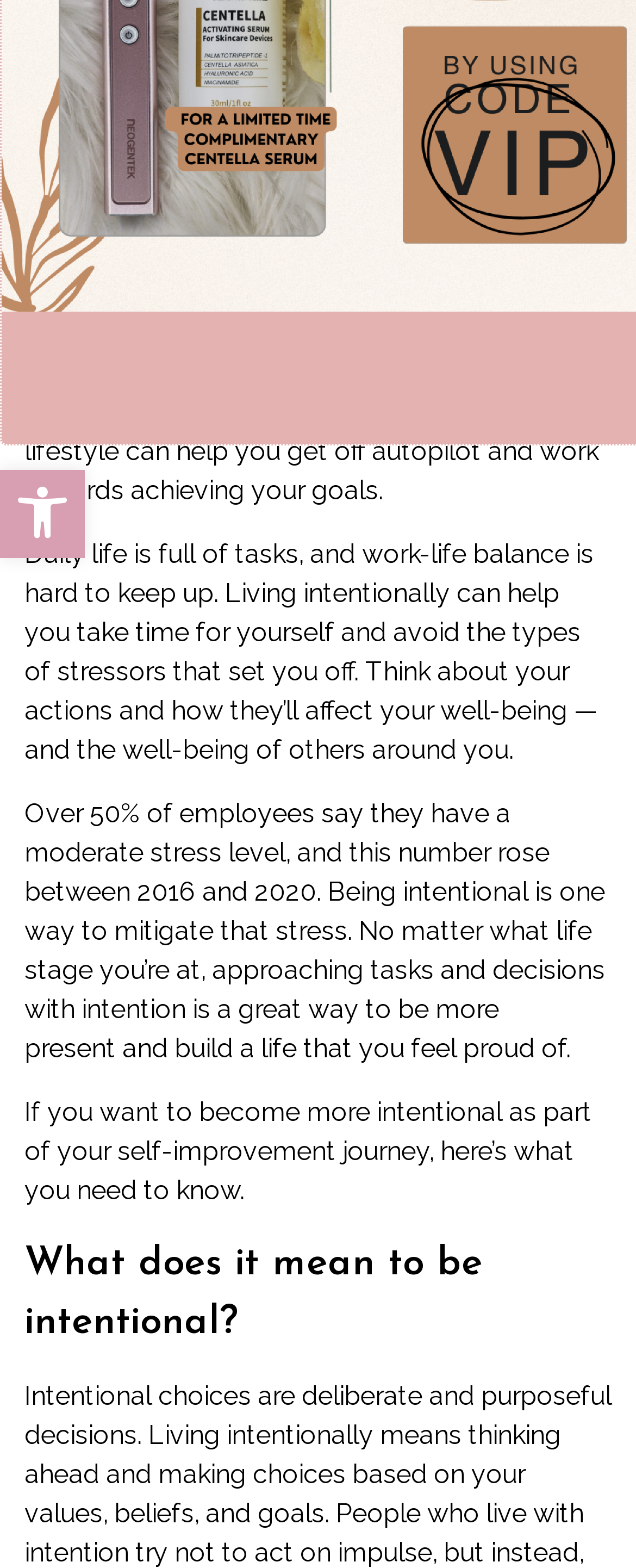Return the bounding box coordinates of the UI element that corresponds to this description: "more present". The coordinates must be given as four float numbers in the range of 0 and 1, [left, top, right, bottom].

[0.038, 0.634, 0.785, 0.681]